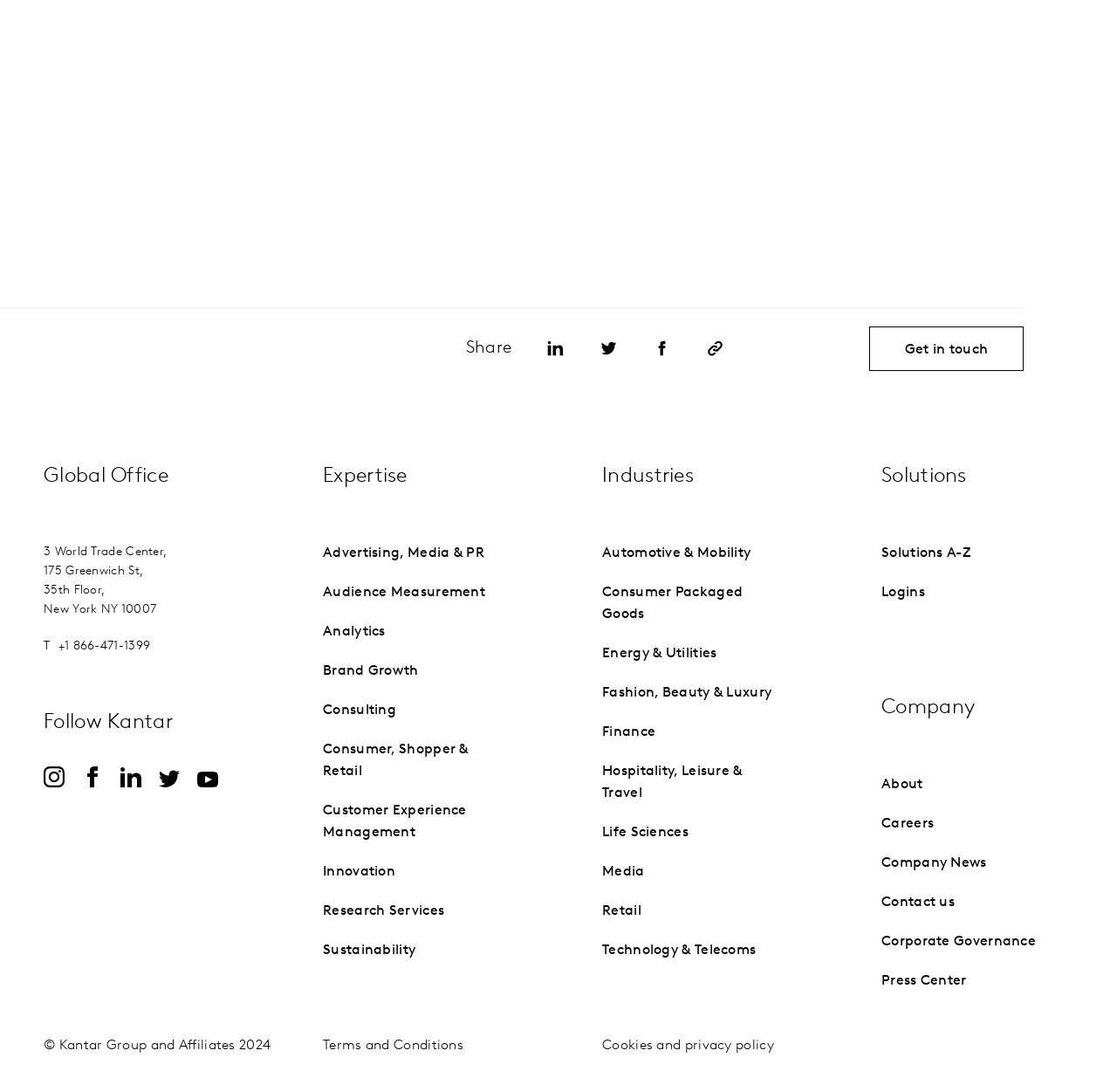Identify the bounding box coordinates of the clickable region to carry out the given instruction: "Learn about Advertising, Media & PR".

[0.289, 0.5, 0.434, 0.513]